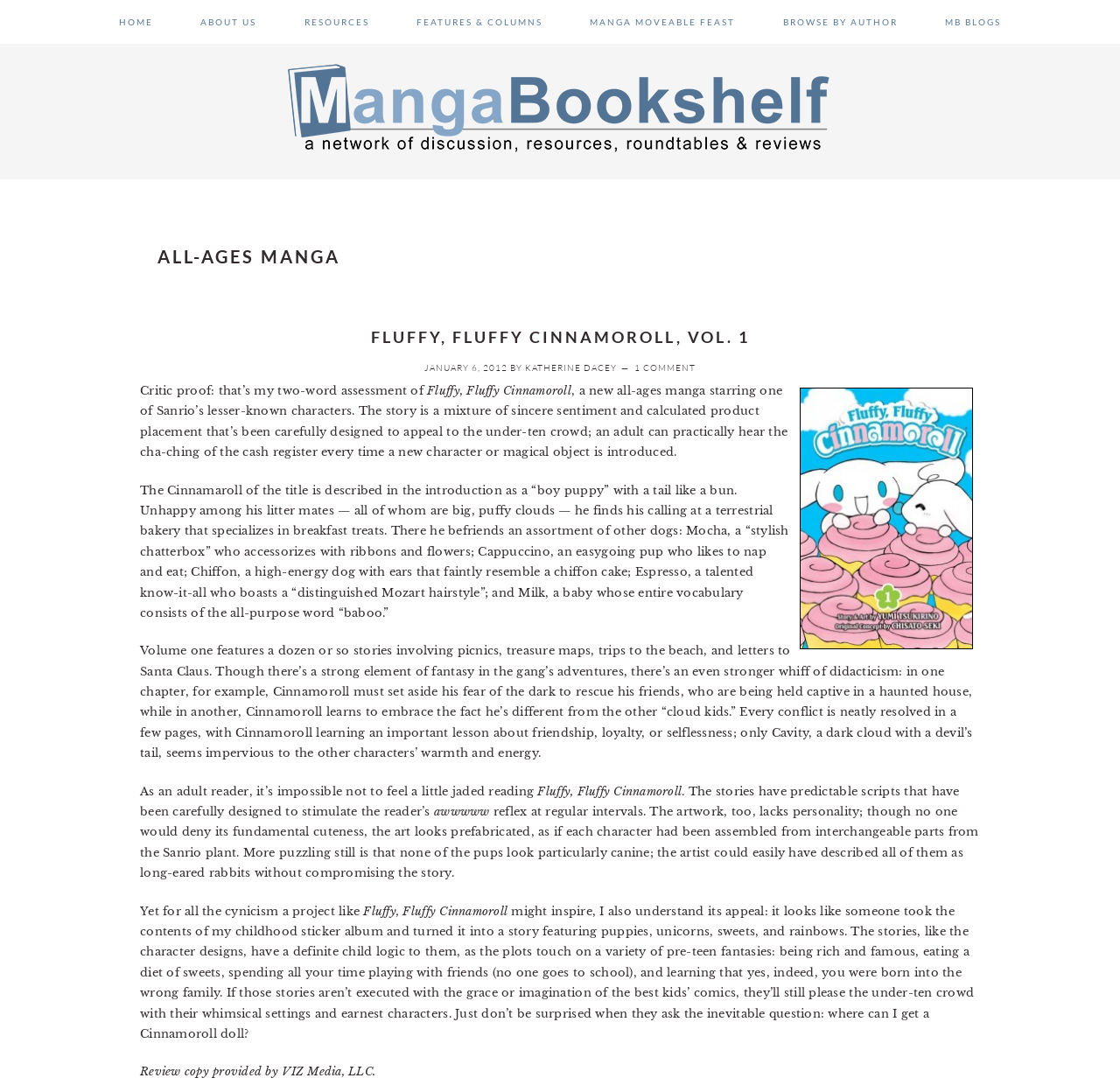Locate the bounding box coordinates of the segment that needs to be clicked to meet this instruction: "Click on the '1 COMMENT' link".

[0.566, 0.334, 0.621, 0.344]